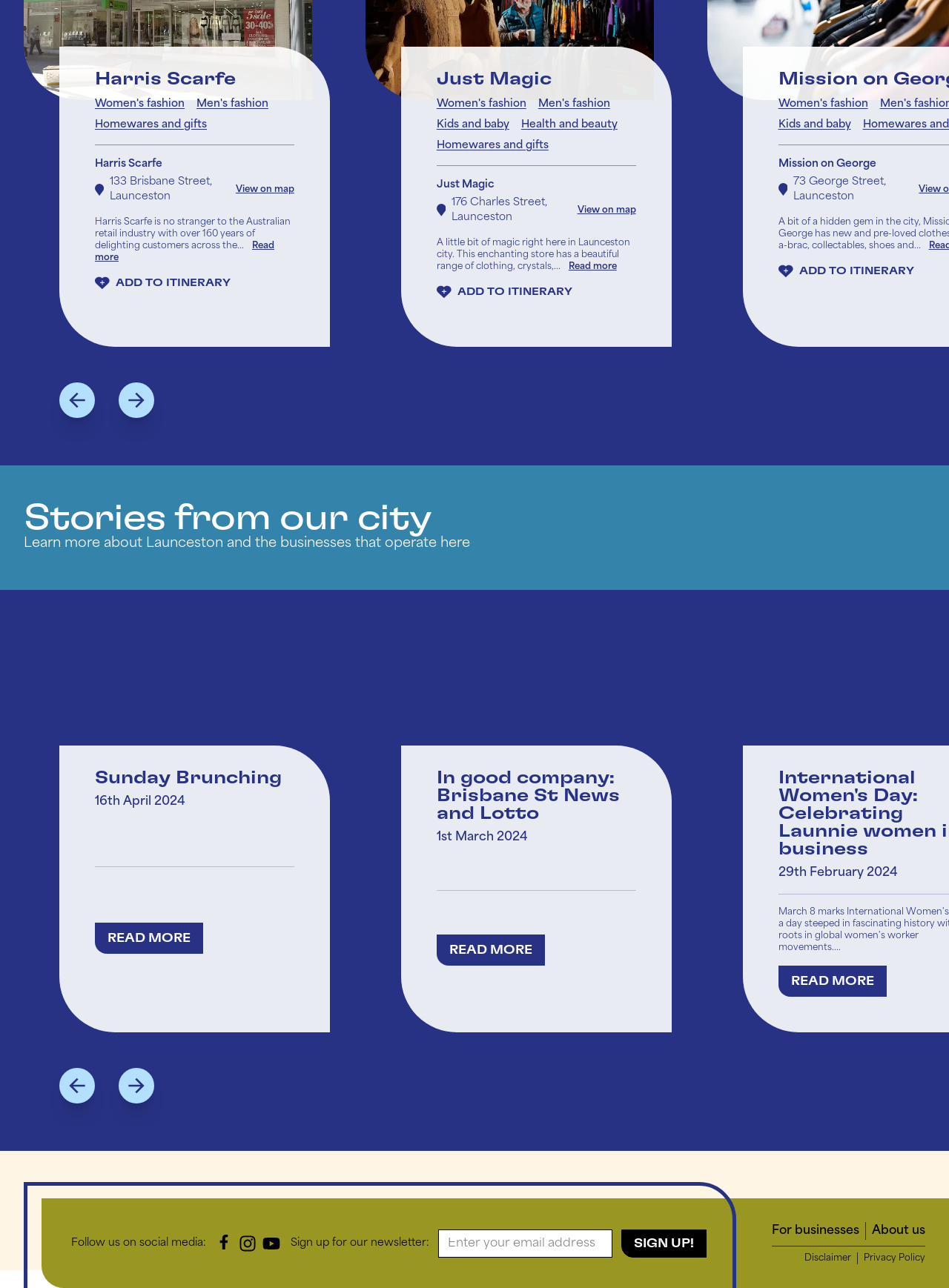Give a short answer to this question using one word or a phrase:
What is the purpose of the 'Previous' and 'Next' buttons in the 'Events' section?

To navigate through event slides